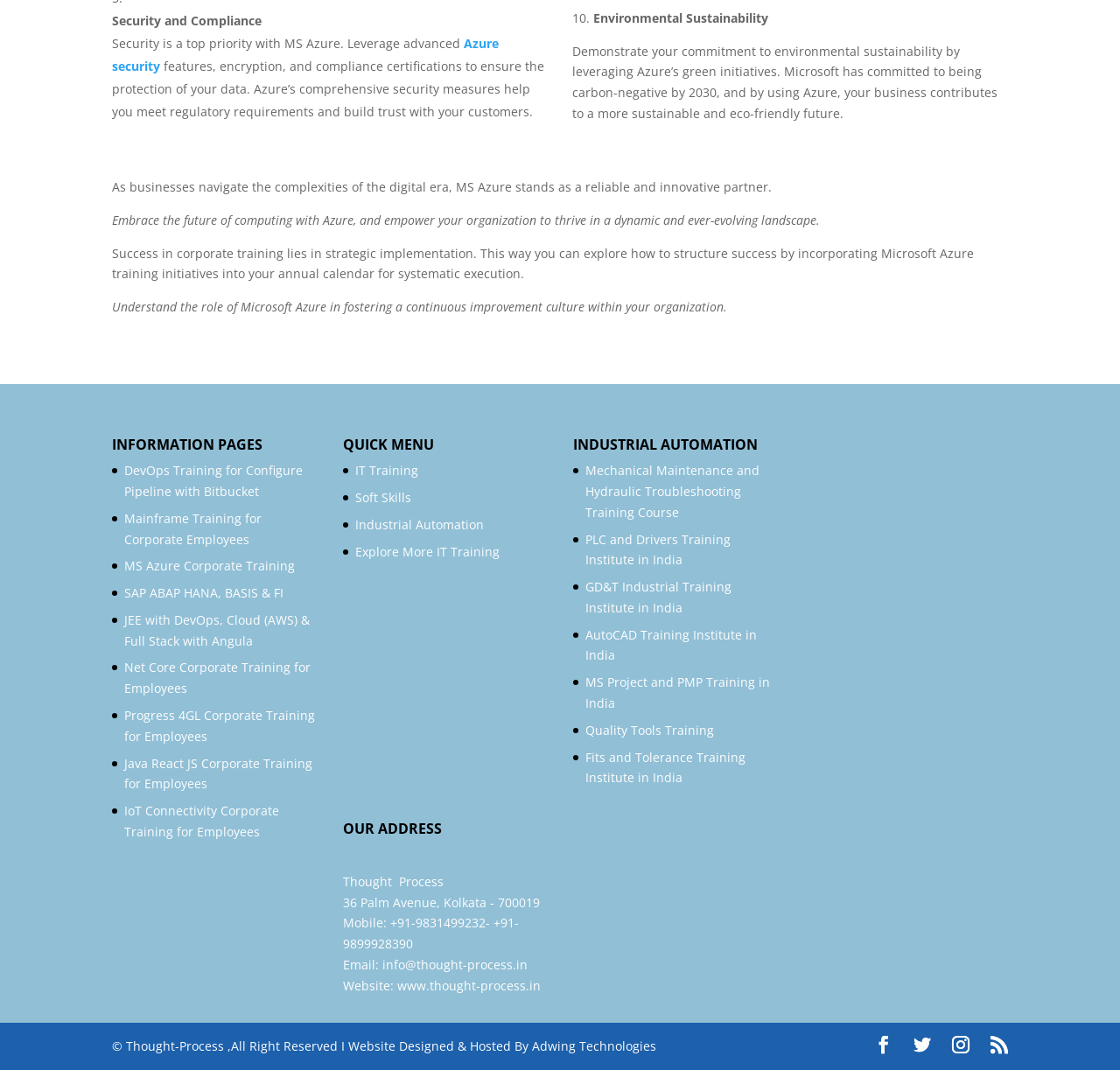What is the main topic of the webpage?
Please provide a single word or phrase answer based on the image.

Corporate Training